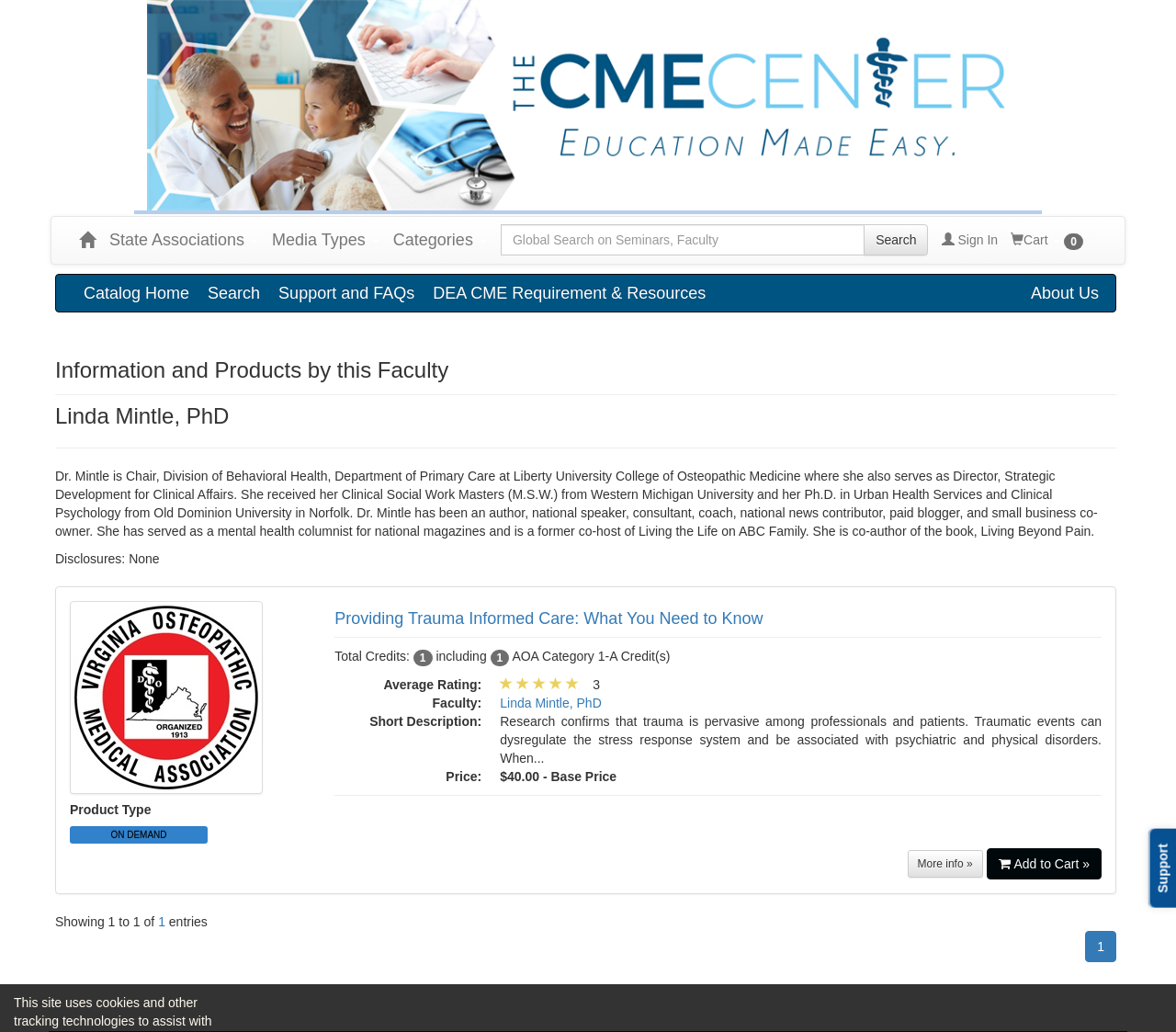Indicate the bounding box coordinates of the element that needs to be clicked to satisfy the following instruction: "Read more about the 'propeller meter'". The coordinates should be four float numbers between 0 and 1, i.e., [left, top, right, bottom].

None